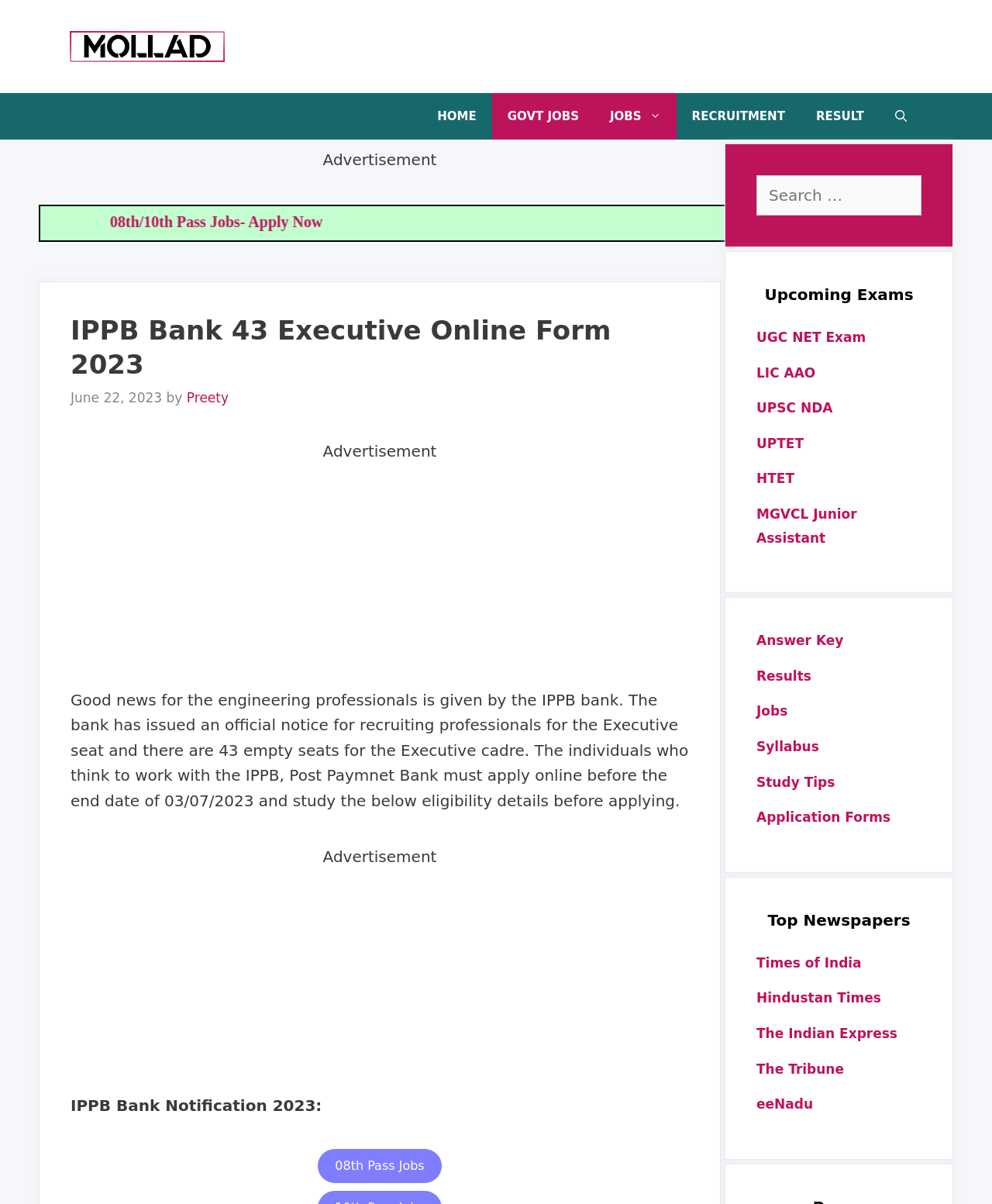Provide an in-depth caption for the contents of the webpage.

The webpage is about IPPB Bank's 43 Executive Online Form 2023. At the top, there is a banner with a link to "Mollad" and an image of "Mollad". Below the banner, there is a primary navigation menu with links to "HOME", "GOVT JOBS", "JOBS", "RECRUITMENT", "RESULT", and "Open Search Bar". 

To the right of the navigation menu, there is an advertisement section with a link to "08th/10th Pass Jobs- Apply Now". Below this section, there is a heading "IPPB Bank 43 Executive Online Form 2023" followed by a paragraph of text describing the job opportunity. The text explains that the IPPB bank has issued an official notice for recruiting professionals for the Executive seat and there are 43 empty seats for the Executive cadre. The individuals who think to work with the IPPB, Post Payment Bank must apply online before the end date of 03/07/2023 and study the below eligibility details before applying.

On the right side of the page, there are four complementary sections. The first section has a search box with a label "Search for:". The second section has a heading "Upcoming Exams" followed by links to various exams such as "UGC NET Exam", "LIC AAO", "UPSC NDA", and others. The third section has links to "Answer Key", "Results", "Jobs", "Syllabus", "Study Tips", and "Application Forms". The fourth section has a heading "Top Newspapers" followed by links to various newspapers such as "Times of India", "Hindustan Times", "The Indian Express", and others.

Throughout the page, there are several advertisements and iframes with the label "Advertisement".